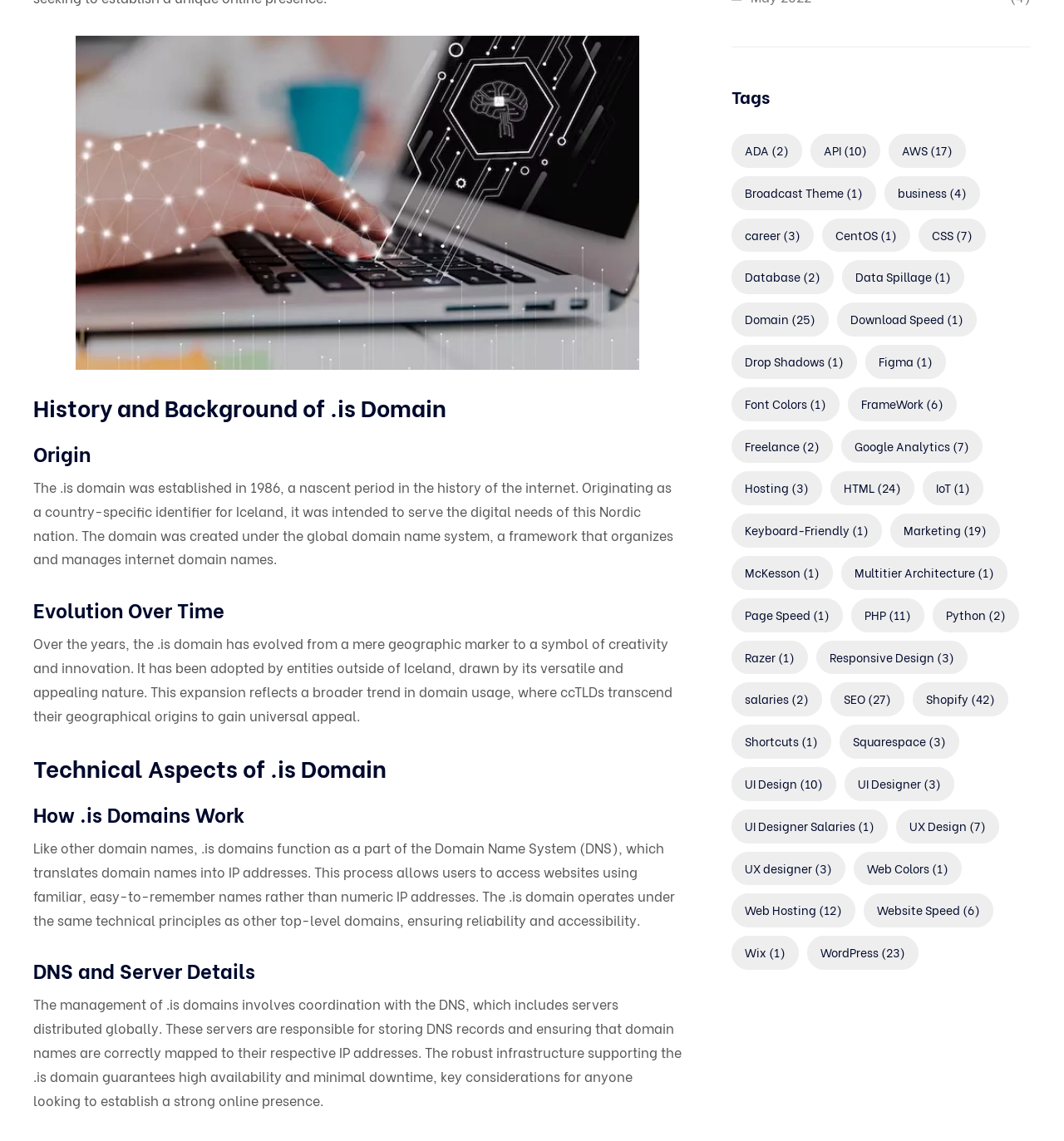Examine the screenshot and answer the question in as much detail as possible: How many items are related to SEO?

There are 27 items related to SEO, which can be found in the tags section of the webpage.